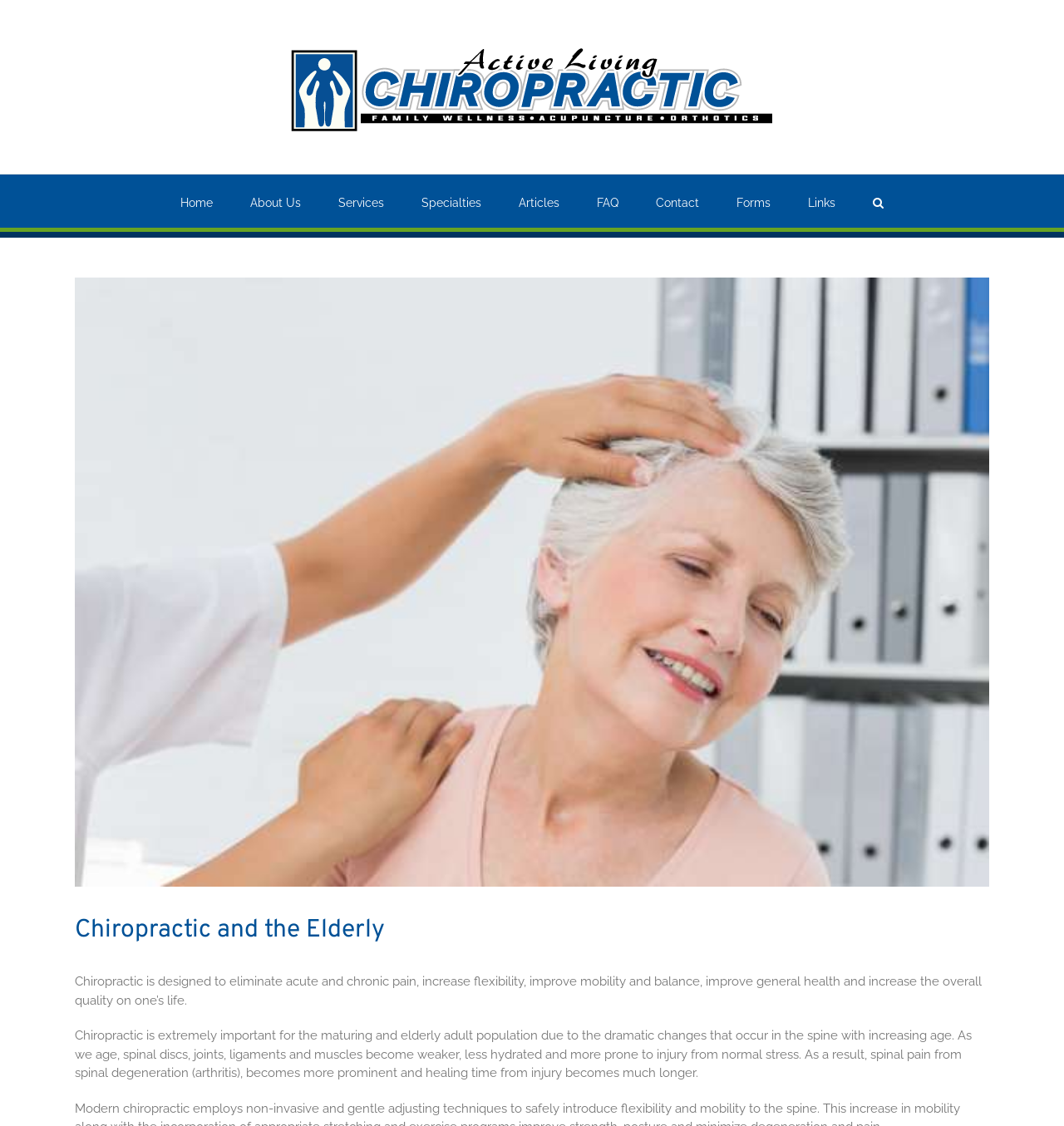Find the bounding box coordinates of the clickable element required to execute the following instruction: "Click the Chiro and the elderly link". Provide the coordinates as four float numbers between 0 and 1, i.e., [left, top, right, bottom].

[0.07, 0.246, 0.93, 0.788]